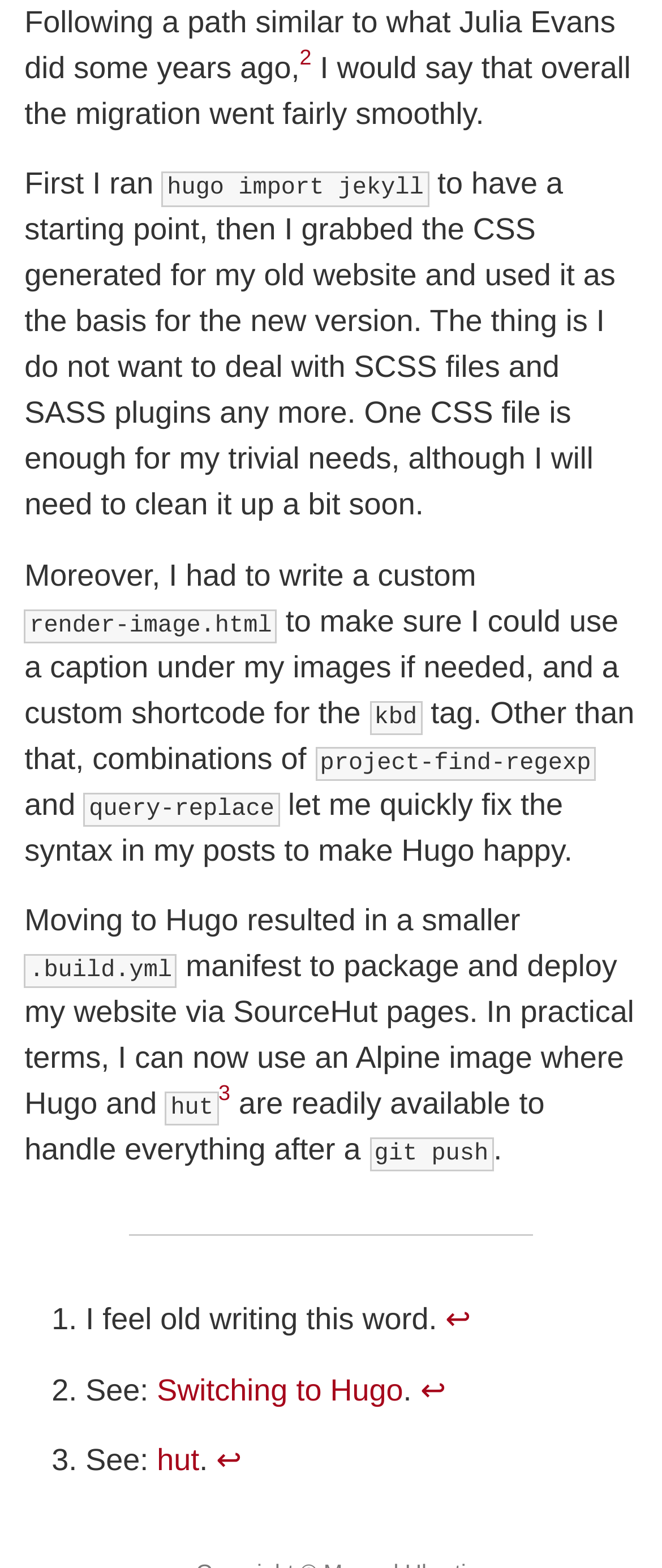Identify the bounding box coordinates of the specific part of the webpage to click to complete this instruction: "view the code snippet 'project-find-regexp'".

[0.486, 0.479, 0.895, 0.497]